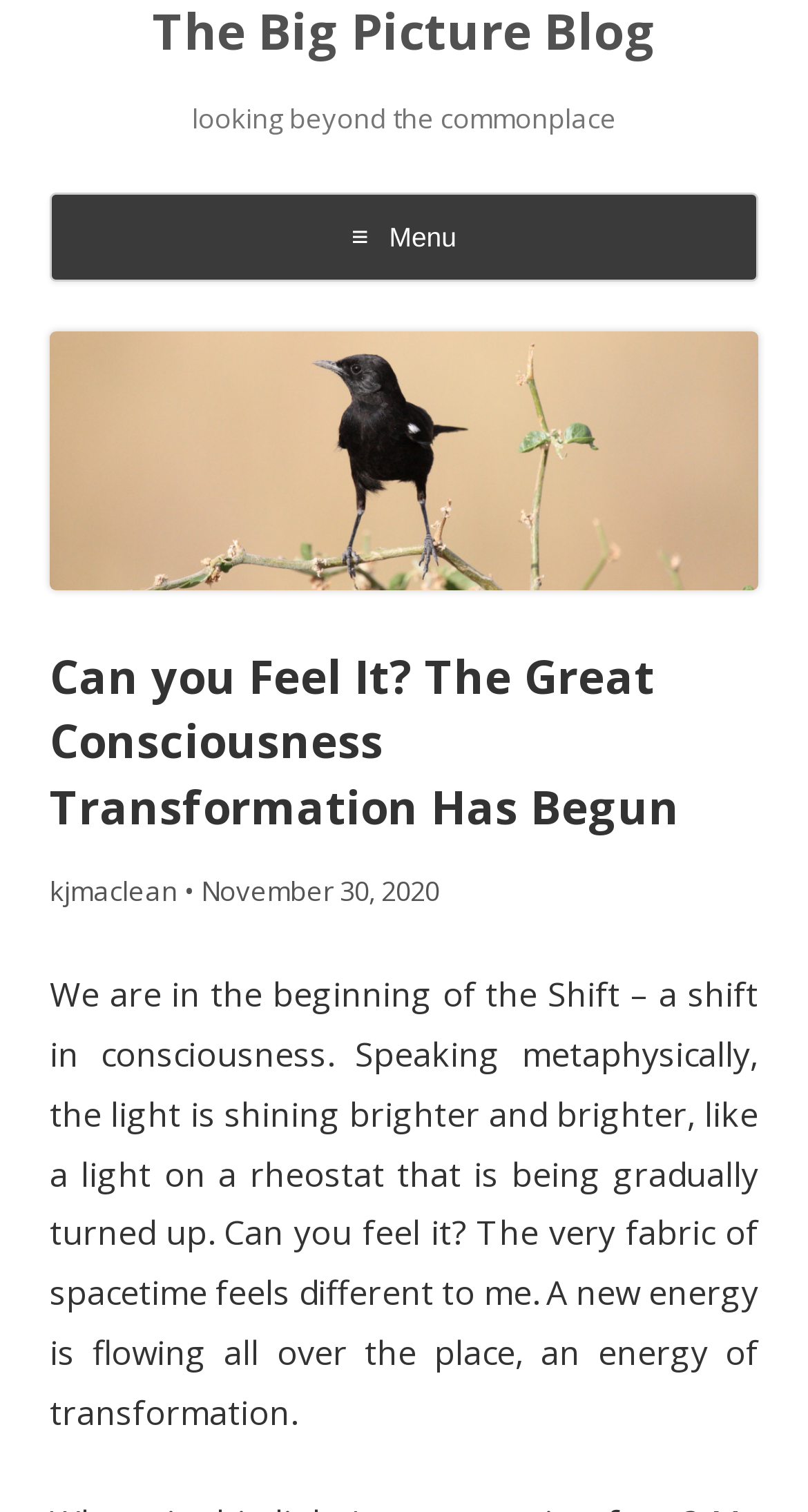What is the purpose of the '≡Menu' element?
Please give a detailed answer to the question using the information shown in the image.

The purpose of the '≡Menu' element can be inferred from its position and layout, which suggests that it is a navigation menu, allowing users to navigate to different parts of the website.